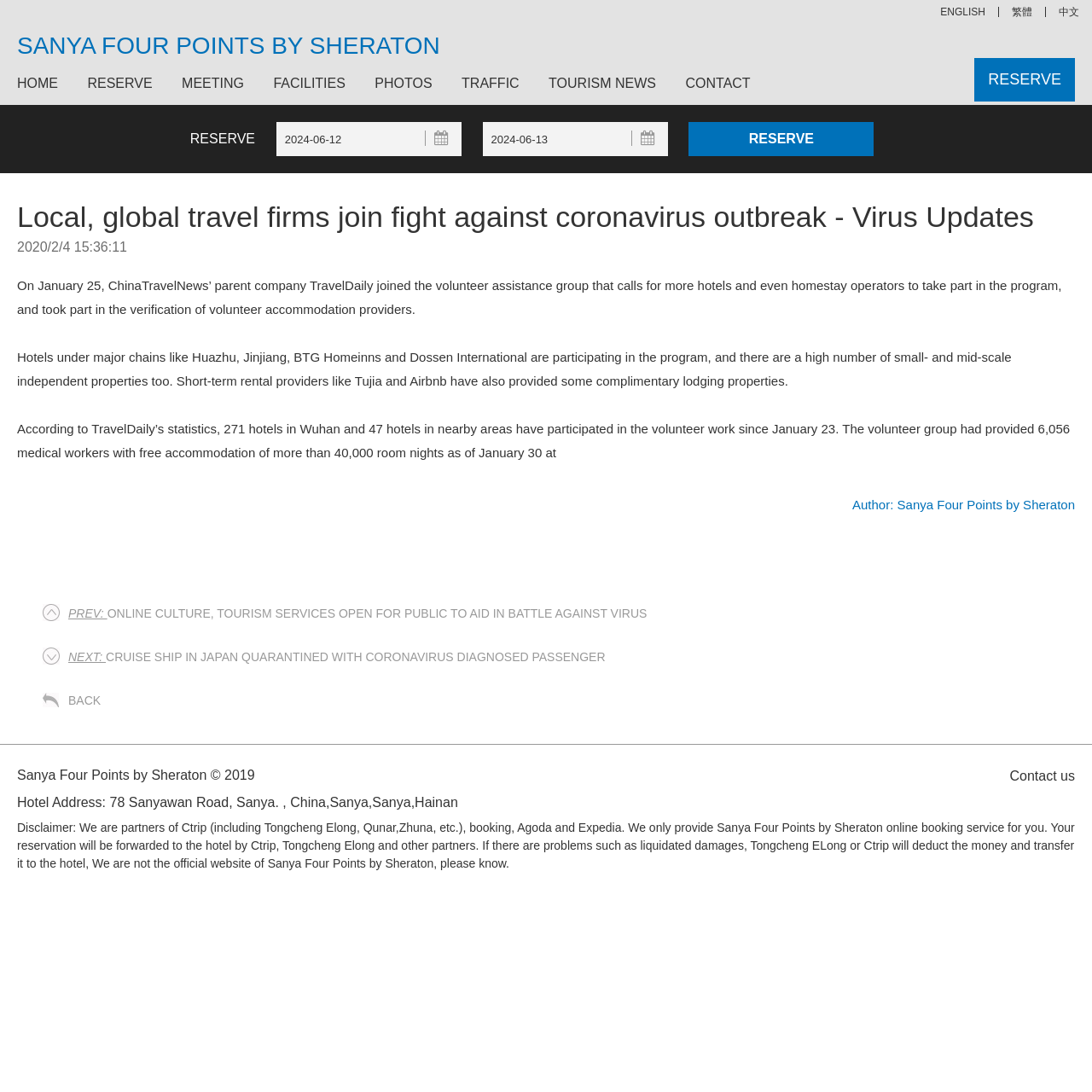What is the name of the company that joined the volunteer assistance group?
Give a single word or phrase as your answer by examining the image.

TravelDaily